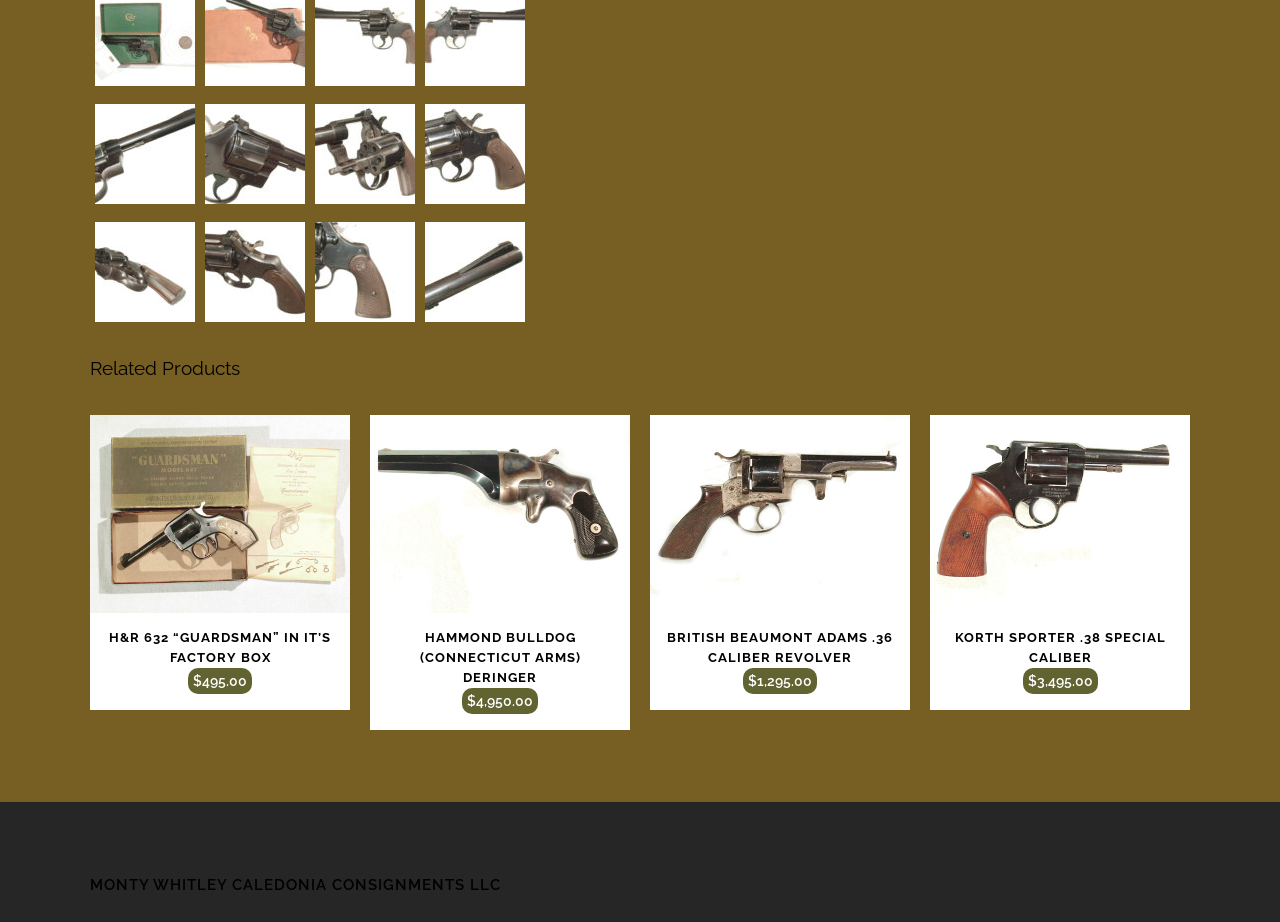Predict the bounding box for the UI component with the following description: "title="20927-8"".

[0.246, 0.207, 0.324, 0.225]